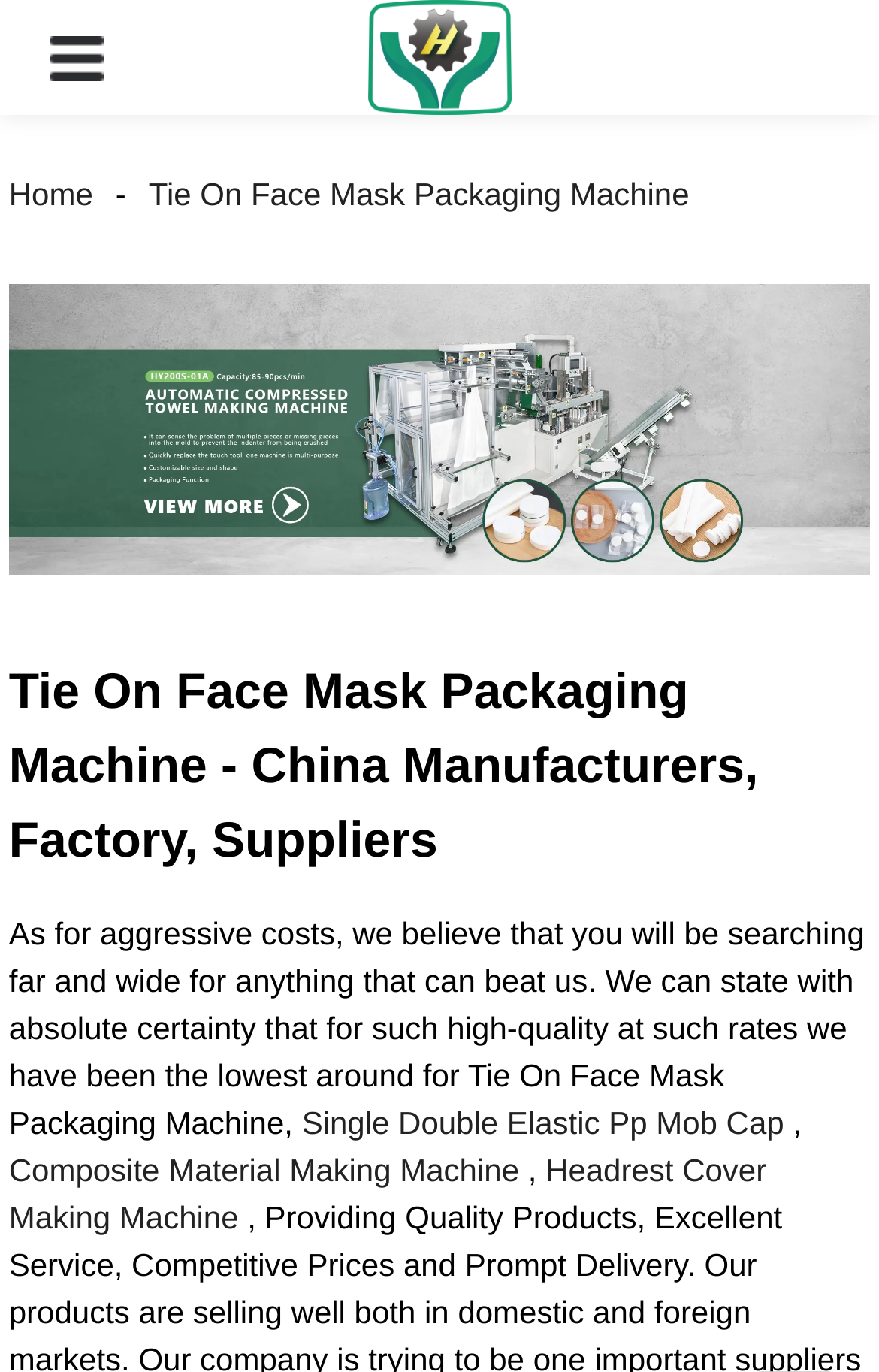Offer a meticulous caption that includes all visible features of the webpage.

The webpage appears to be a manufacturer's website, specifically showcasing their Tie On Face Mask Packaging Machine products. At the top left corner, there is a logo image and a button. Below the logo, there are two links, "Home" and "Tie On Face Mask Packaging Machine", which are likely navigation links.

Further down, there is a banner section that spans the entire width of the page, containing an image and a link. This section is likely a promotional area.

The main content of the page is divided into sections. The first section has a heading that reads "Tie On Face Mask Packaging Machine - China Manufacturers, Factory, Suppliers". Below the heading, there is a paragraph of text that describes the company's competitive pricing for high-quality products.

To the right of the paragraph, there are carousel navigation buttons, allowing users to navigate through a series of items. The carousel likely contains images or product showcases.

Below the carousel, there are three links: "Single Double Elastic Pp Mob Cap", "Composite Material Making Machine", and "Headrest Cover Making Machine". These links are likely related to other products or services offered by the manufacturer.

Overall, the webpage is focused on showcasing the company's products and services, with a clear emphasis on their Tie On Face Mask Packaging Machine offerings.